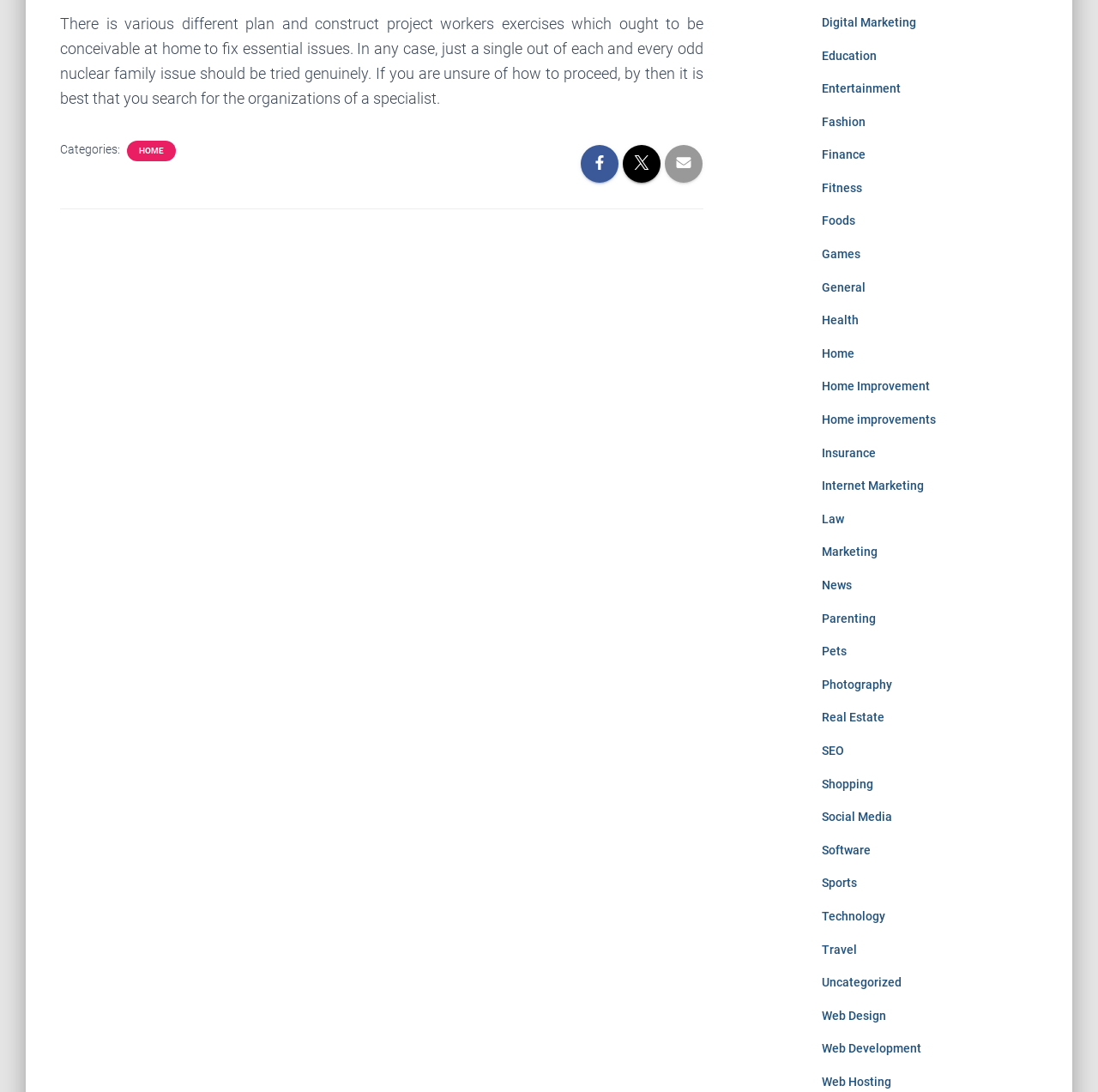Identify the bounding box coordinates of the area that should be clicked in order to complete the given instruction: "View the payment methods". The bounding box coordinates should be four float numbers between 0 and 1, i.e., [left, top, right, bottom].

None